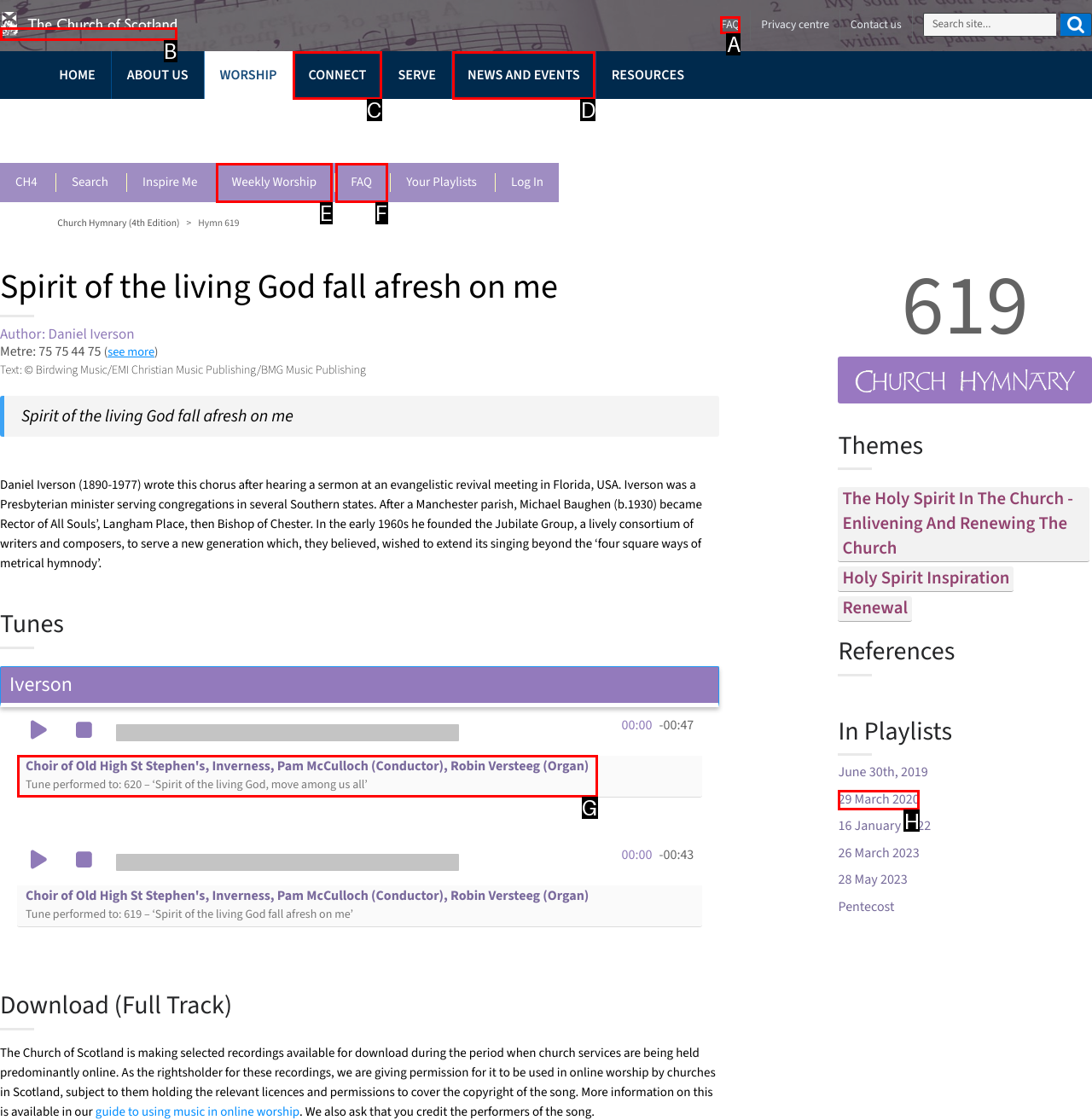Identify the HTML element to click to fulfill this task: Visit the FAQ page
Answer with the letter from the given choices.

A